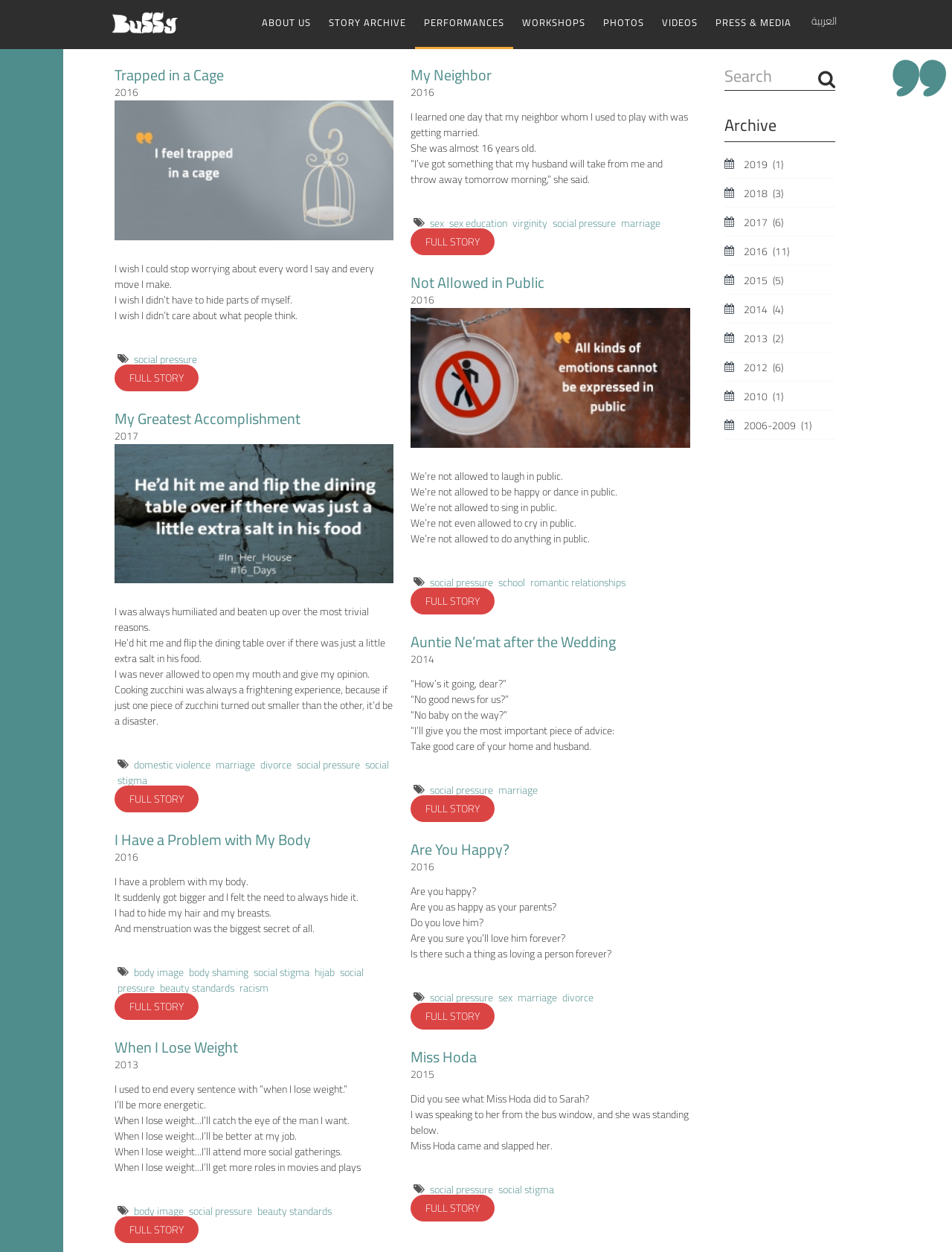Please find the bounding box for the UI element described by: "Terms & Conditions".

None